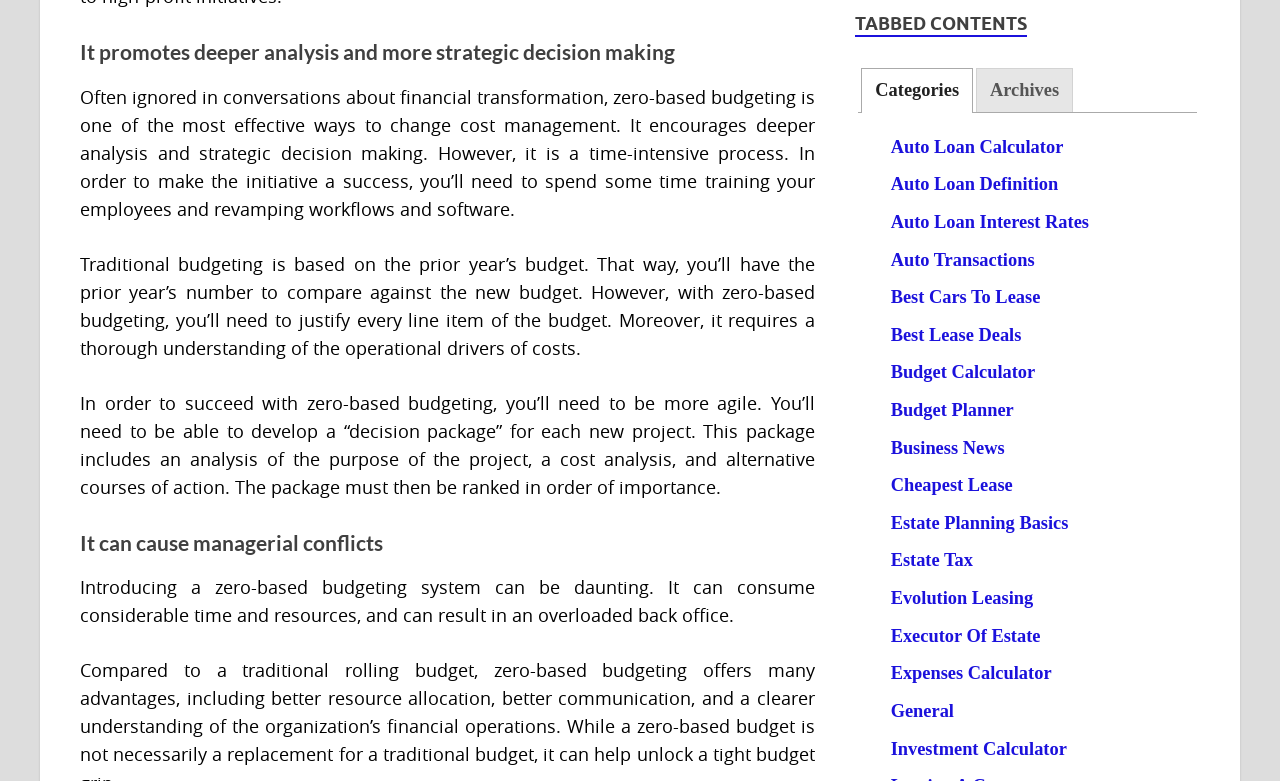Specify the bounding box coordinates of the region I need to click to perform the following instruction: "Click on the 'Archives' tab". The coordinates must be four float numbers in the range of 0 to 1, i.e., [left, top, right, bottom].

[0.763, 0.088, 0.838, 0.143]